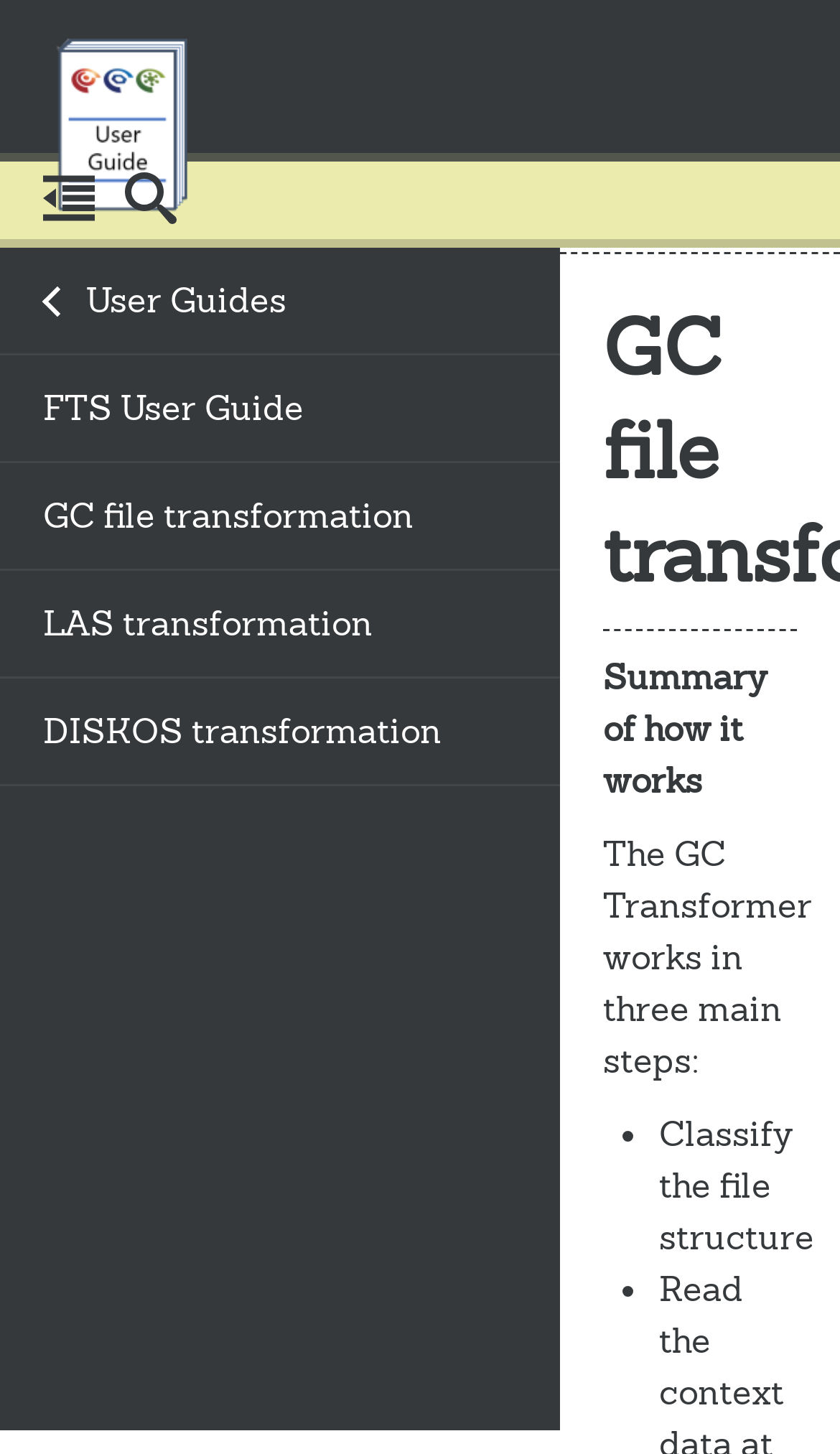How many steps are involved in the GC Transformer process? Using the information from the screenshot, answer with a single word or phrase.

Three